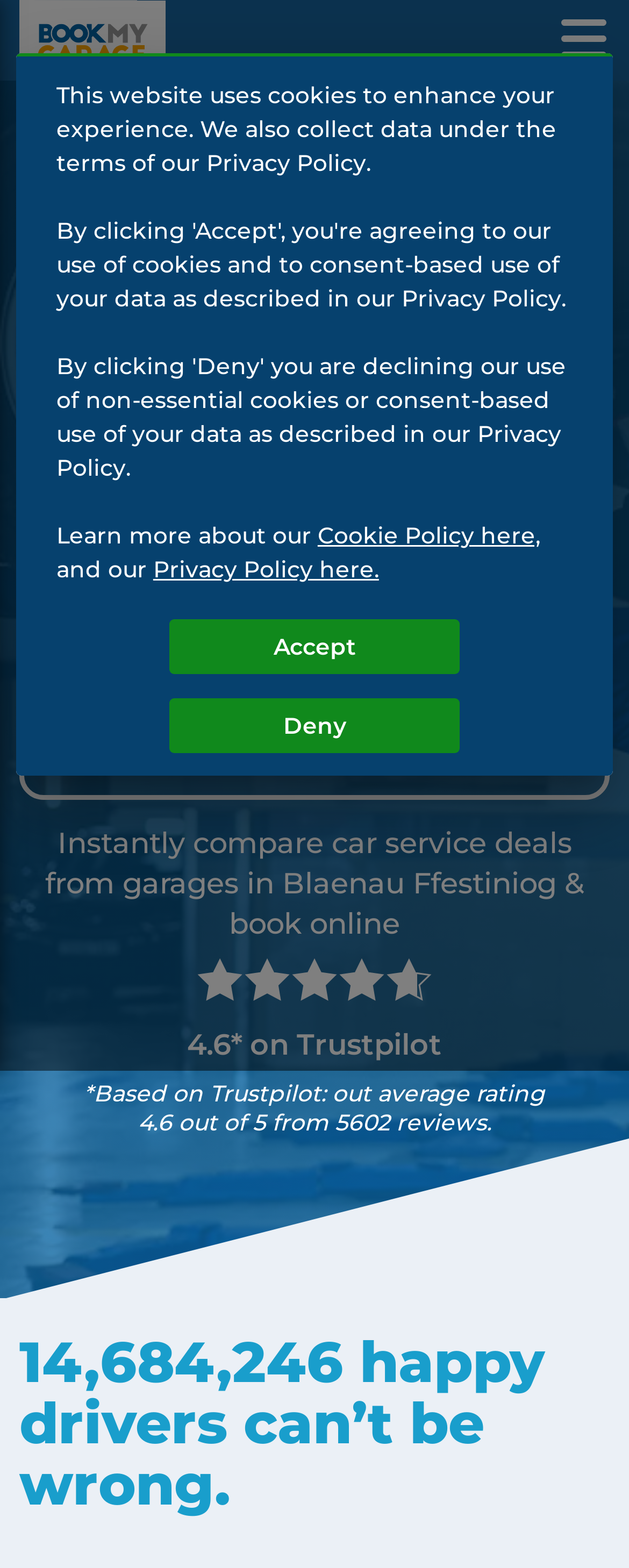Provide a brief response using a word or short phrase to this question:
What is the minimum number of happy drivers?

14,684,246